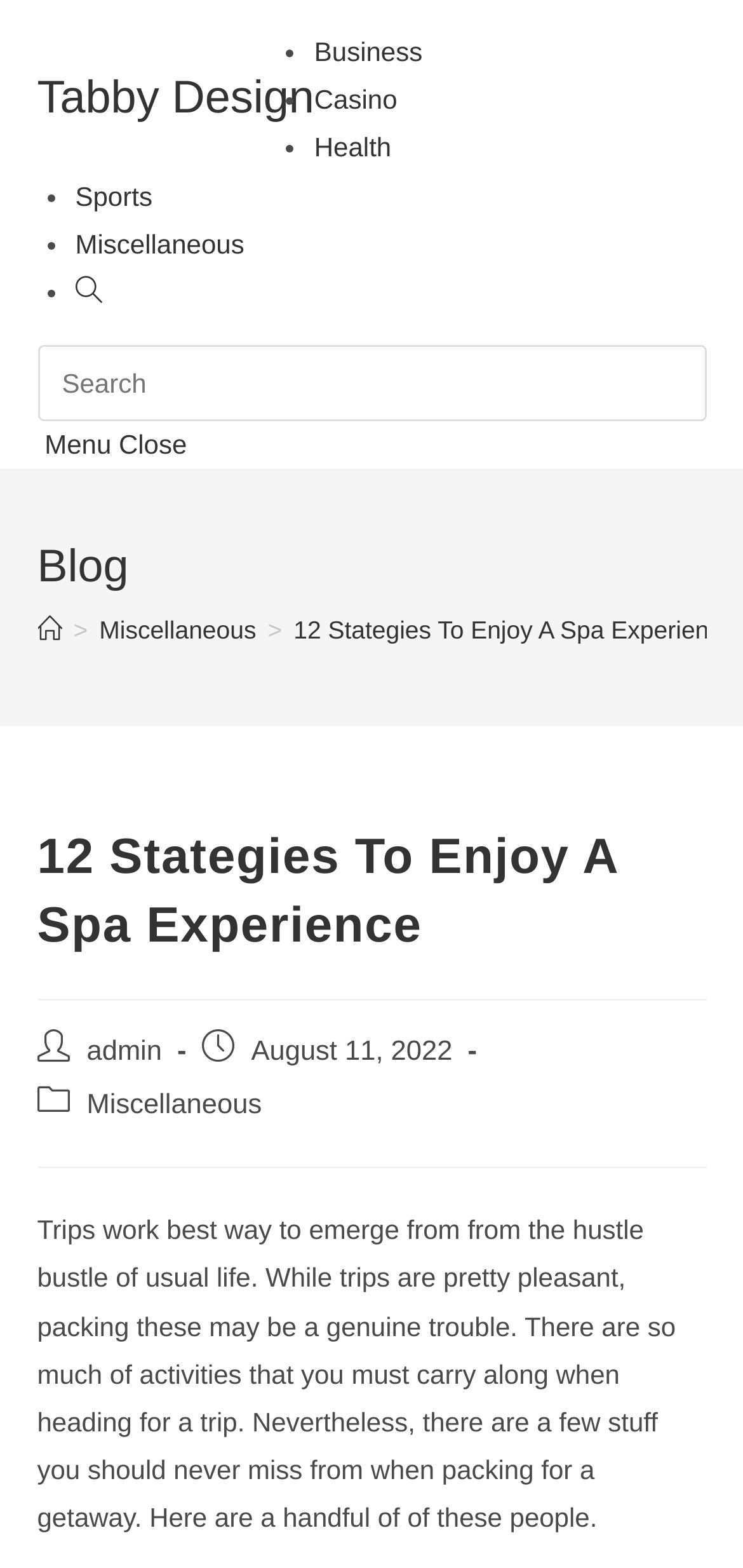Who is the author of the post?
Based on the image, give a one-word or short phrase answer.

admin